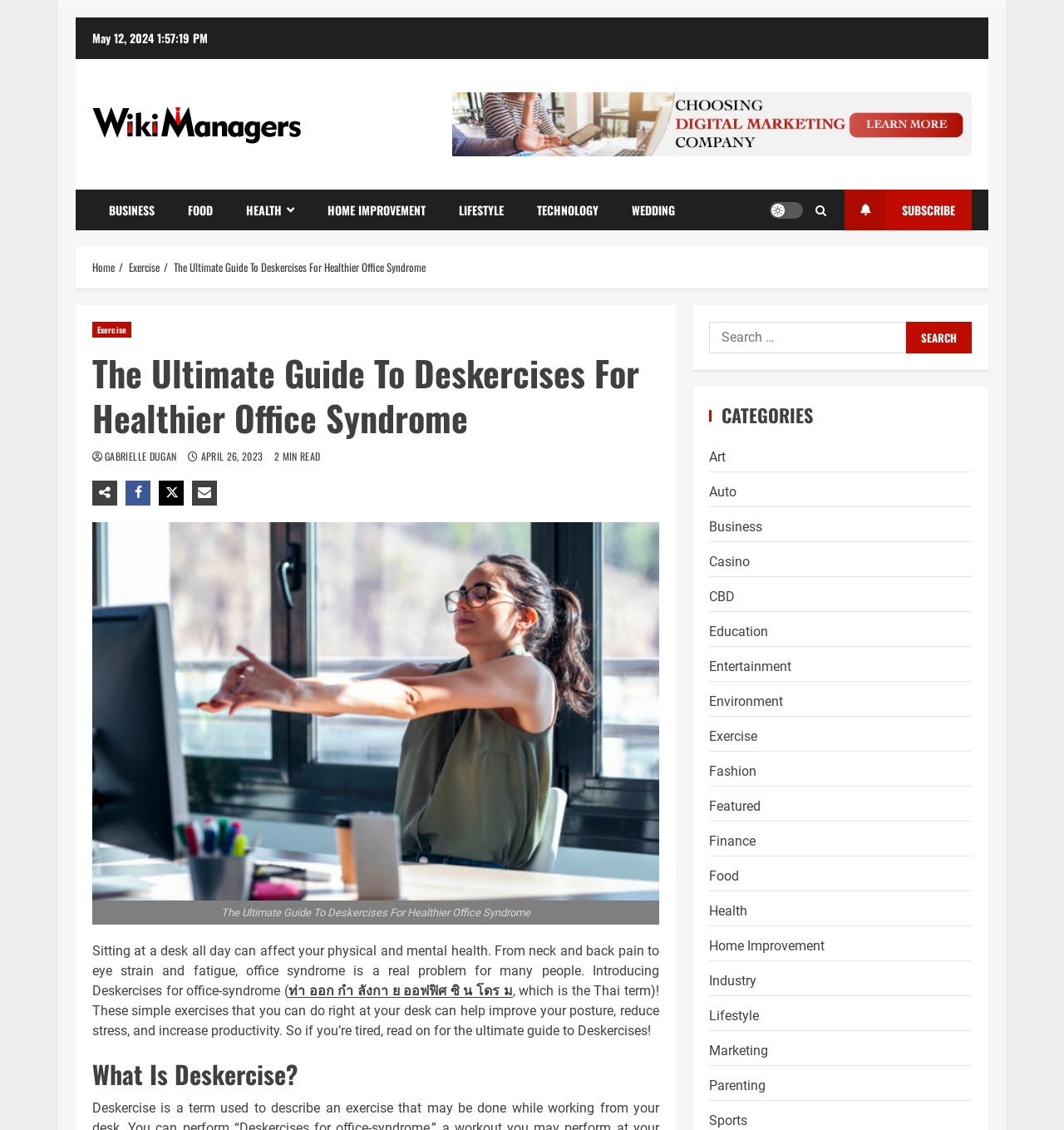Can you identify and provide the main heading of the webpage?

The Ultimate Guide To Deskercises For Healthier Office Syndrome